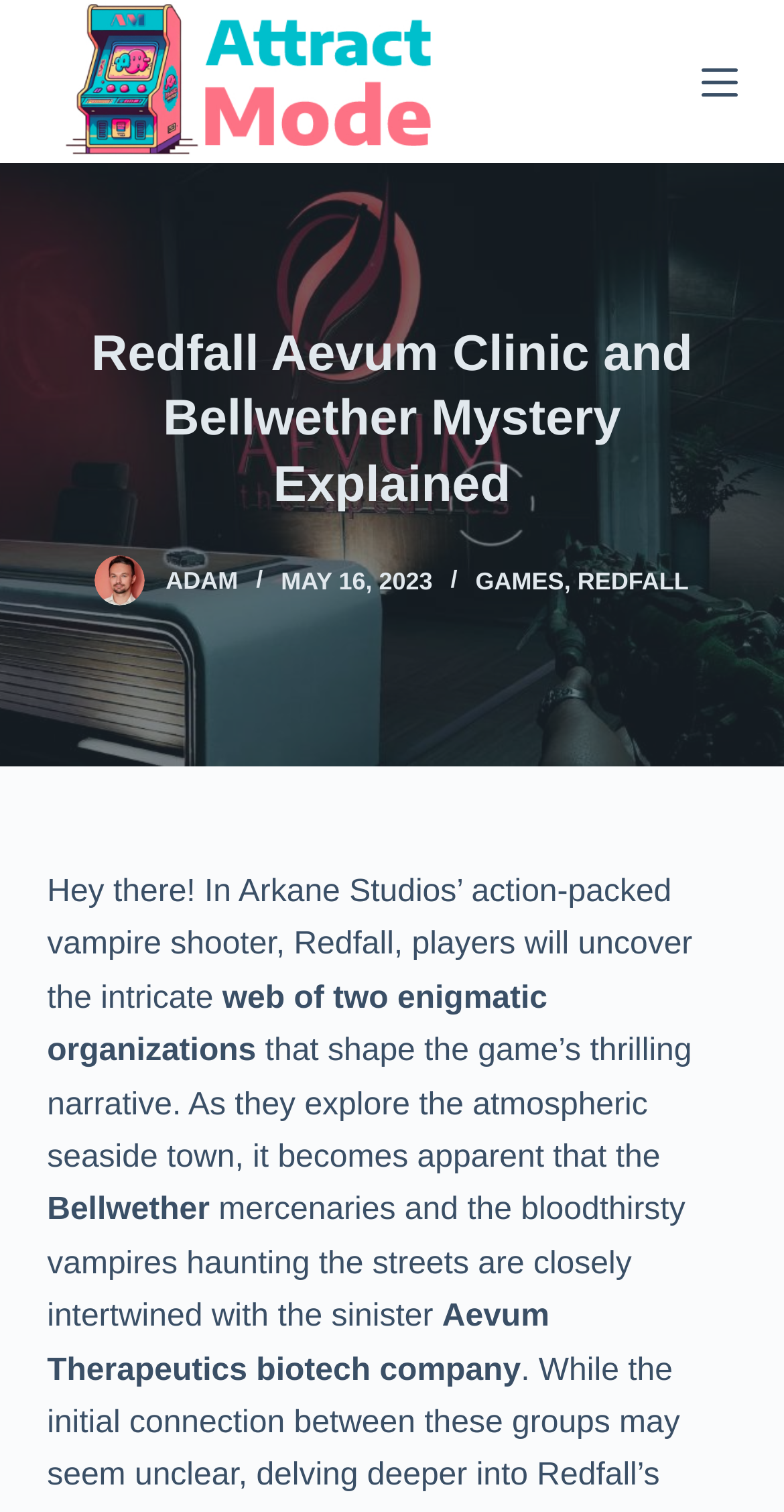Provide a one-word or short-phrase response to the question:
What is the name of the biotech company mentioned?

Aevum Therapeutics